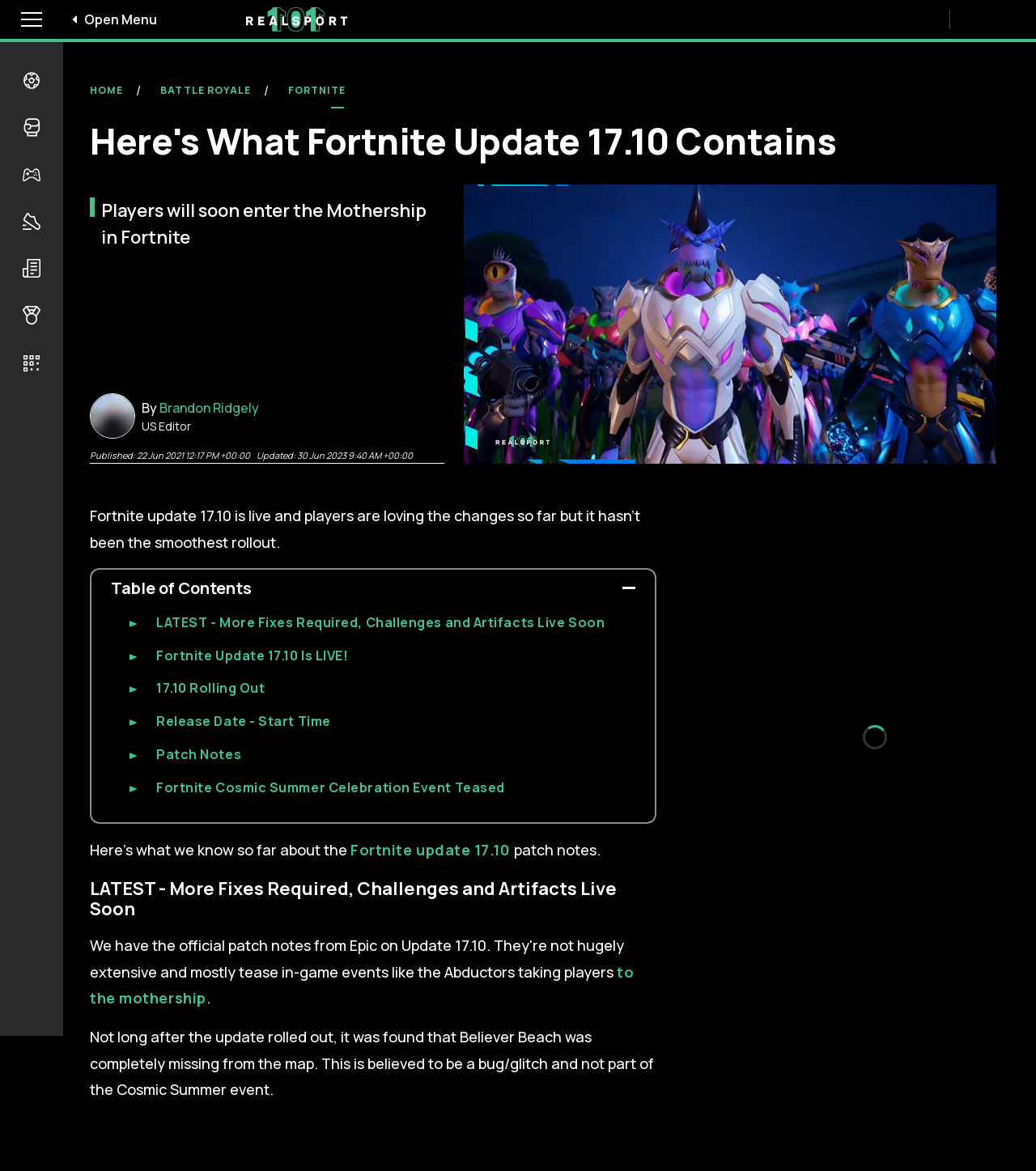What is the name of the Fortnite update?
Kindly answer the question with as much detail as you can.

The question can be answered by looking at the title of the webpage, which is 'Fortnite Update 17.10 Patch Notes: Now Live, Schedule, Changes, Mothership & more'. The title clearly mentions the name of the update as 17.10.